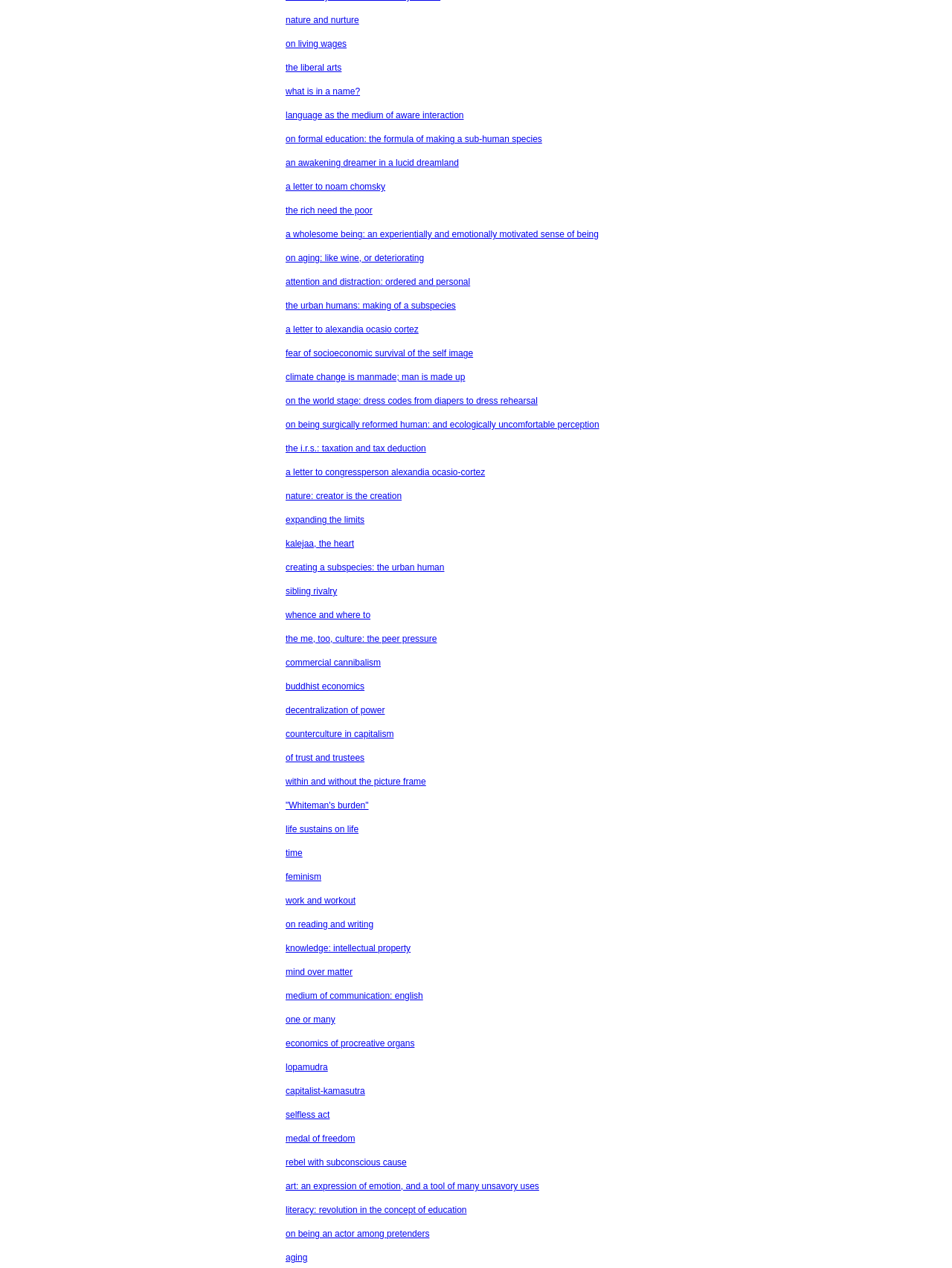Look at the image and write a detailed answer to the question: 
Is the webpage focused on a specific topic or discipline?

While the webpage has a philosophical tone, the topics covered by the links are diverse and range from nature and human behavior to economics and education. There is no single topic or discipline that dominates the content, suggesting that the webpage is more of a general repository of philosophical essays and articles.